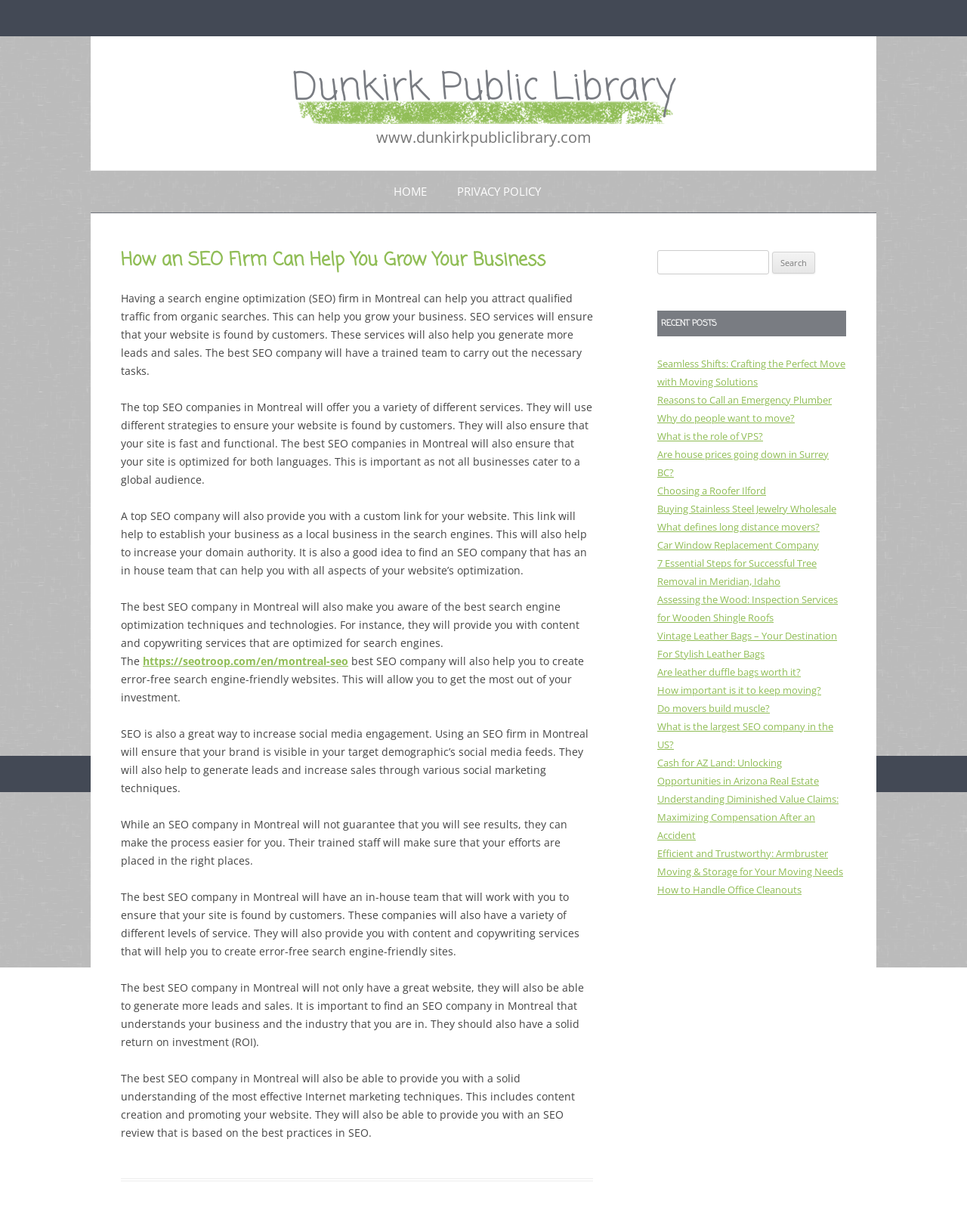Please specify the bounding box coordinates of the region to click in order to perform the following instruction: "Search for something".

[0.68, 0.203, 0.795, 0.222]